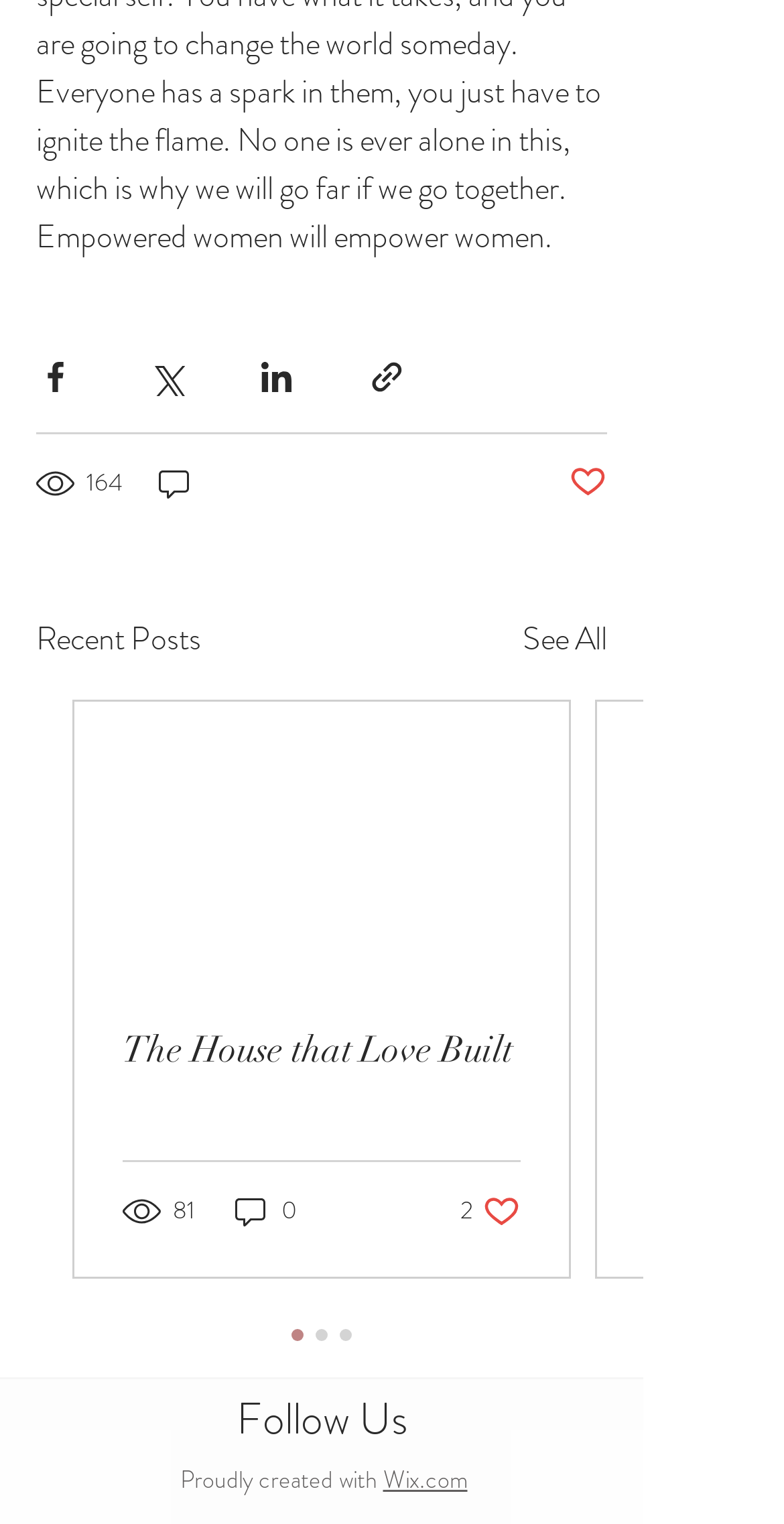Determine the coordinates of the bounding box for the clickable area needed to execute this instruction: "View recent posts".

[0.046, 0.403, 0.256, 0.435]